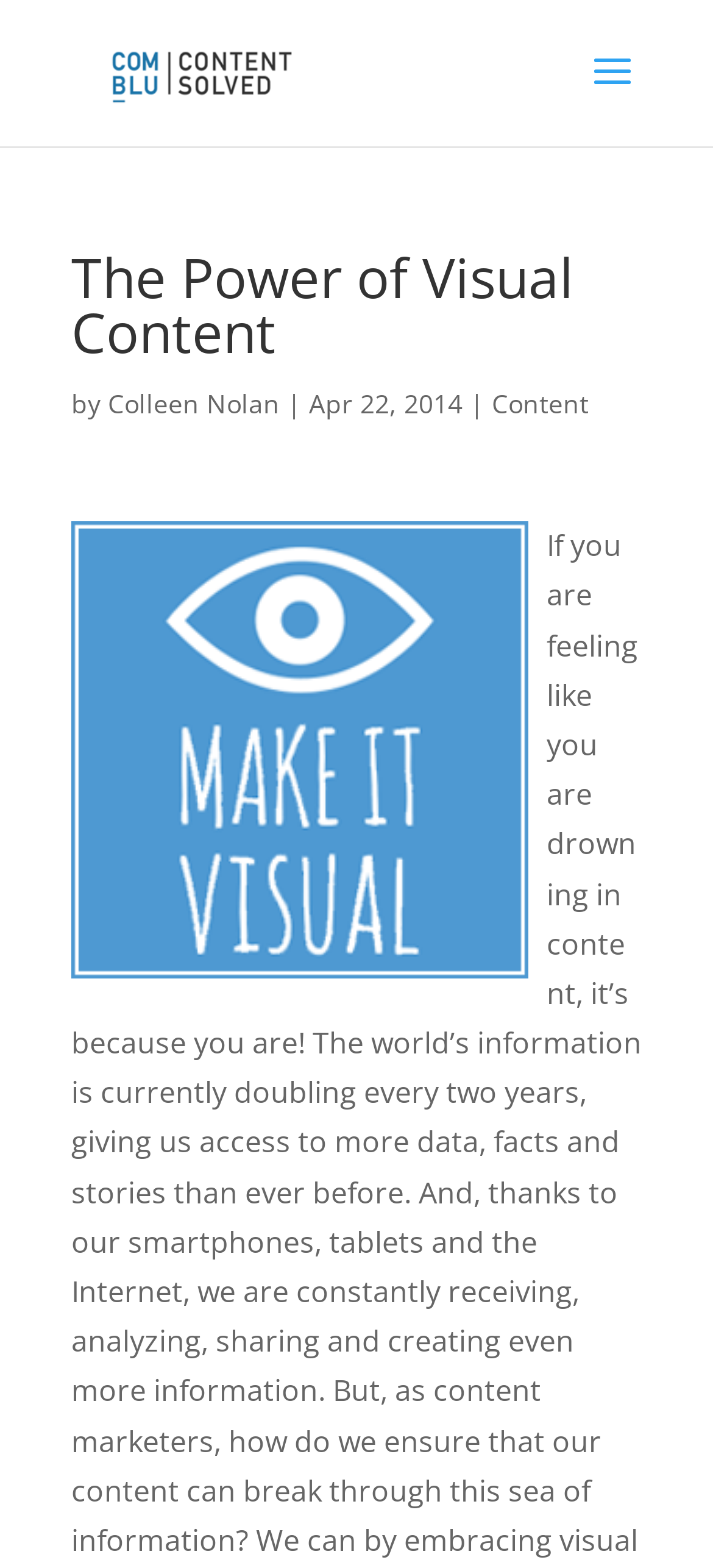Answer the question with a brief word or phrase:
What is the date of the article?

Apr 22, 2014